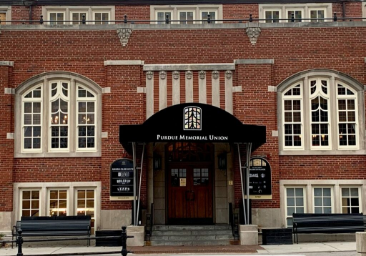Offer a comprehensive description of the image.

The image features the Purdue Memorial Union, an architectural landmark located on the Purdue University campus in West Lafayette, Indiana. The building exemplifies a classic design with its red brick façade and large arched windows, providing a warm and inviting appearance. The prominent entrance is adorned with a distinctive black awning that prominently displays the name "Purdue Memorial Union," welcoming visitors into the space. Flanking the entrance are two stylish signs that likely provide directional information and service details. Outside, benches invite passersby to pause and enjoy the atmosphere, surrounded by the Union’s historic charm. This venue serves as a hub for student activities, events, and dining, playing a vital role in campus life.